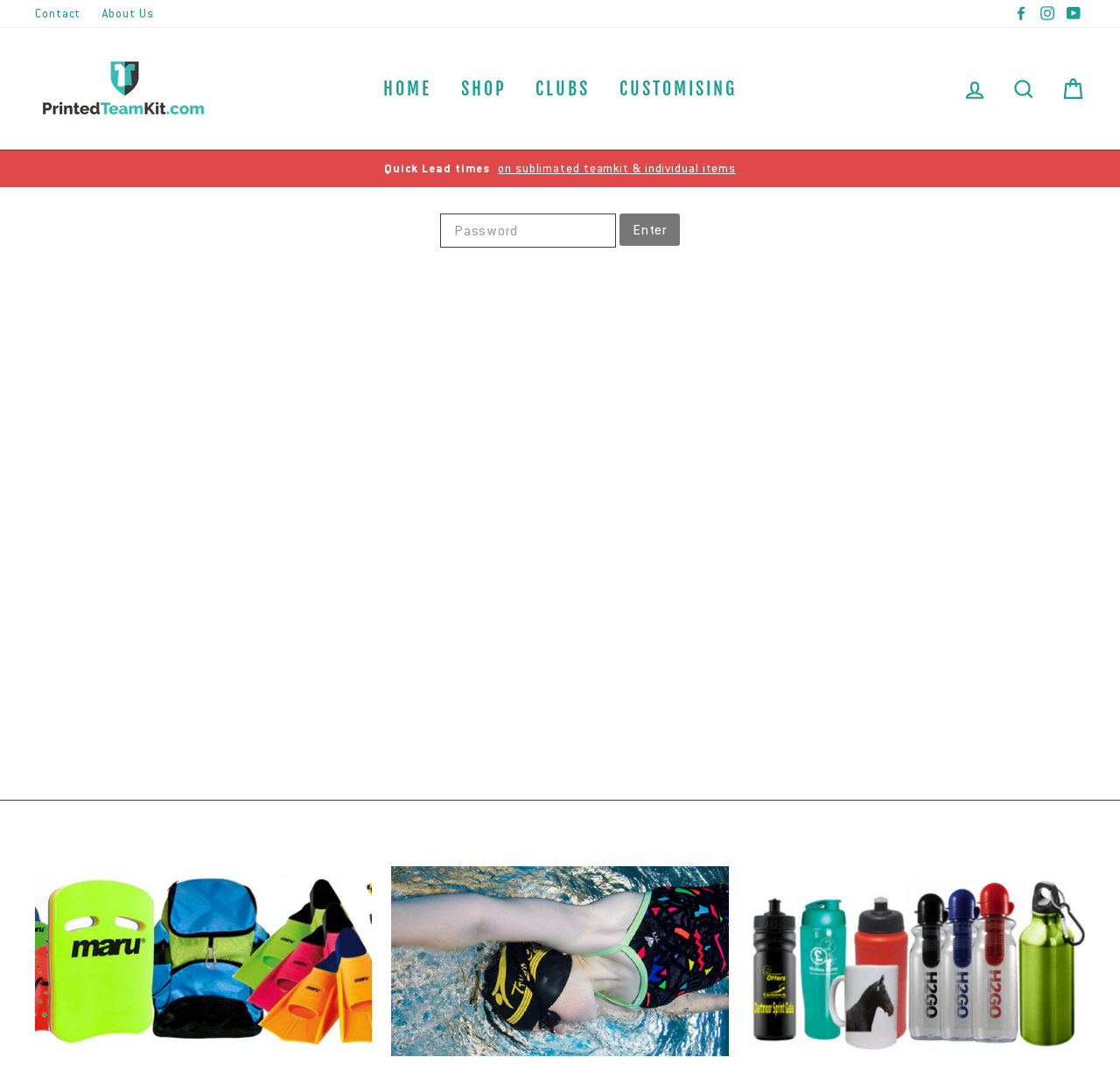Please locate the bounding box coordinates of the region I need to click to follow this instruction: "Click on the 'Contact' link".

[0.023, 0.0, 0.08, 0.025]